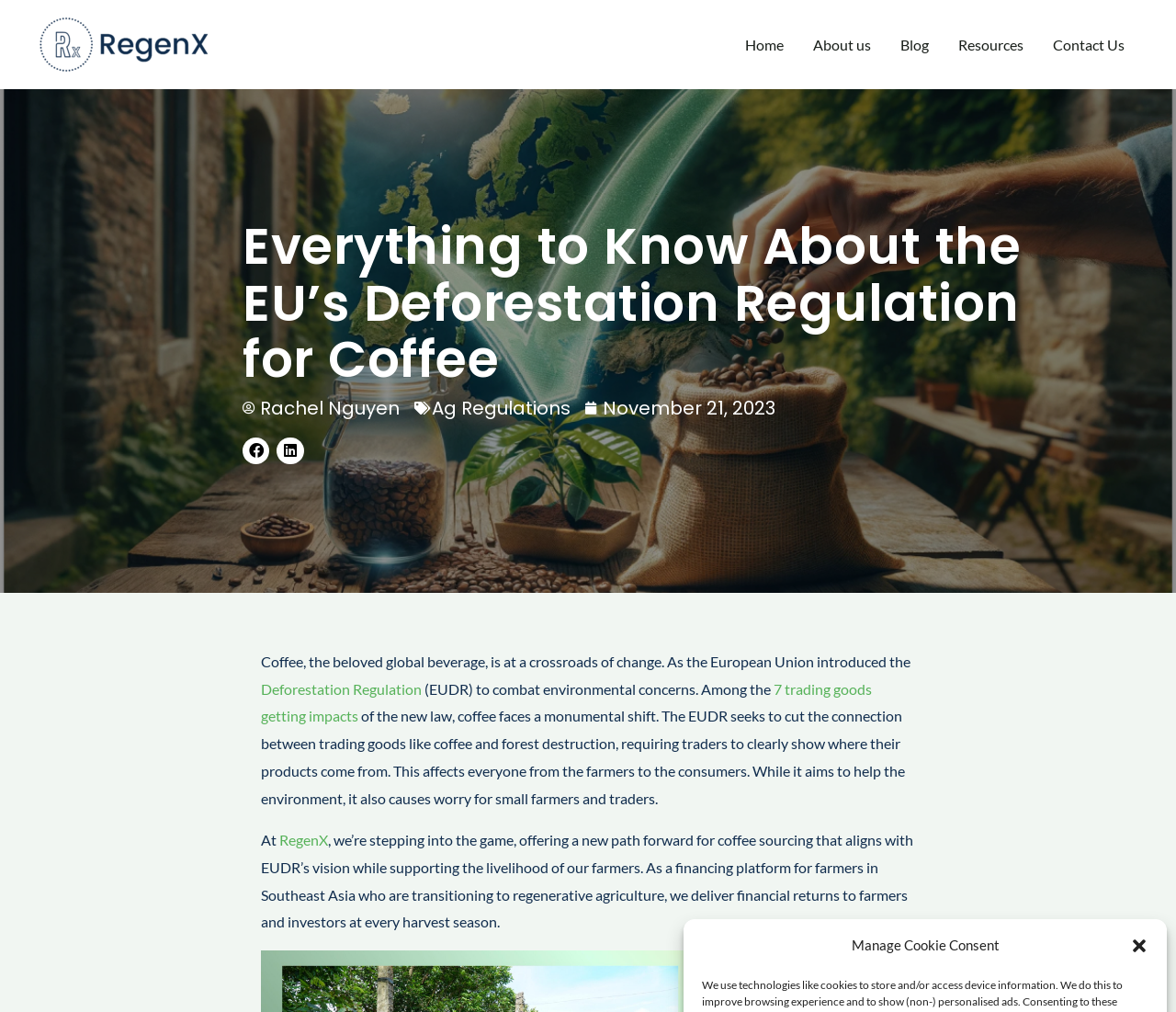Please identify the bounding box coordinates of the element on the webpage that should be clicked to follow this instruction: "Share on Facebook". The bounding box coordinates should be given as four float numbers between 0 and 1, formatted as [left, top, right, bottom].

[0.206, 0.432, 0.229, 0.458]